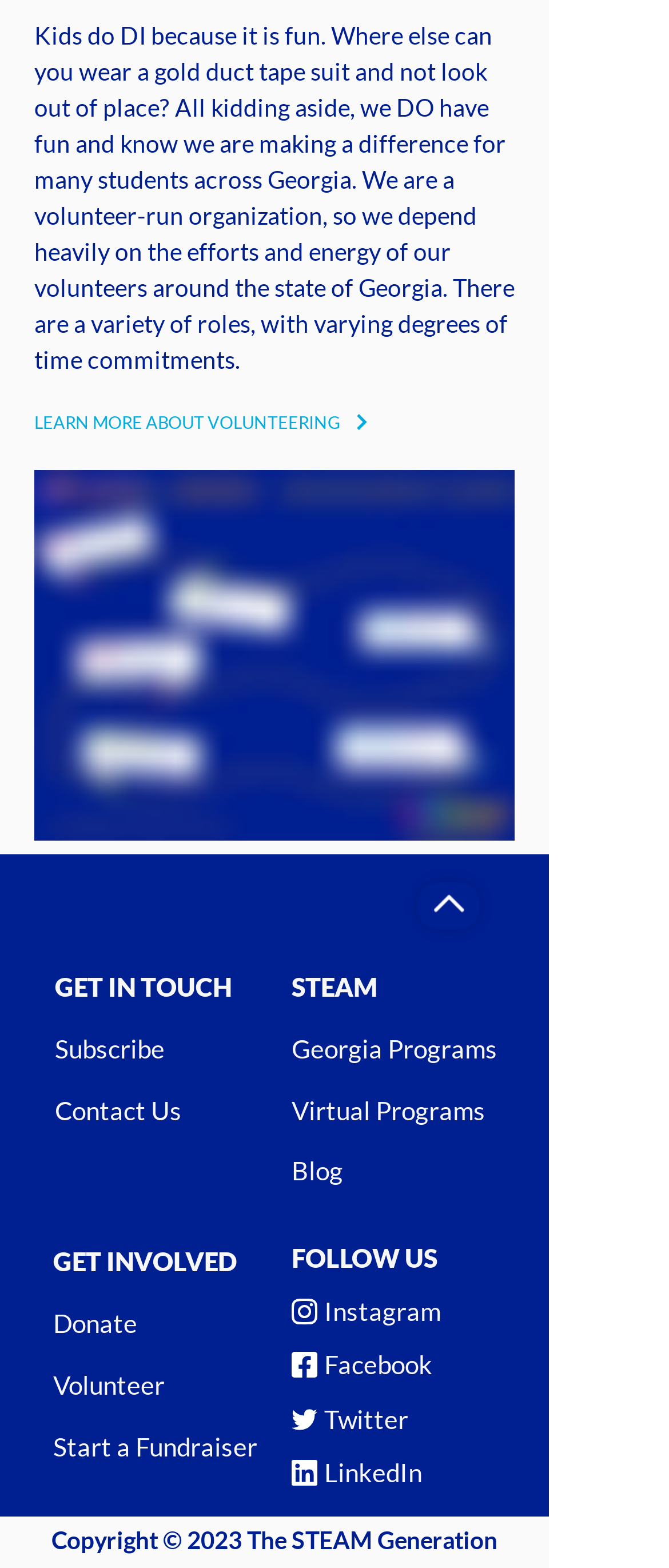Based on what you see in the screenshot, provide a thorough answer to this question: What is the location of the 'Shop' link?

The 'Shop' link has a bounding box coordinate of [0.623, 0.562, 0.718, 0.593], which indicates that it is located on the right side of the webpage.